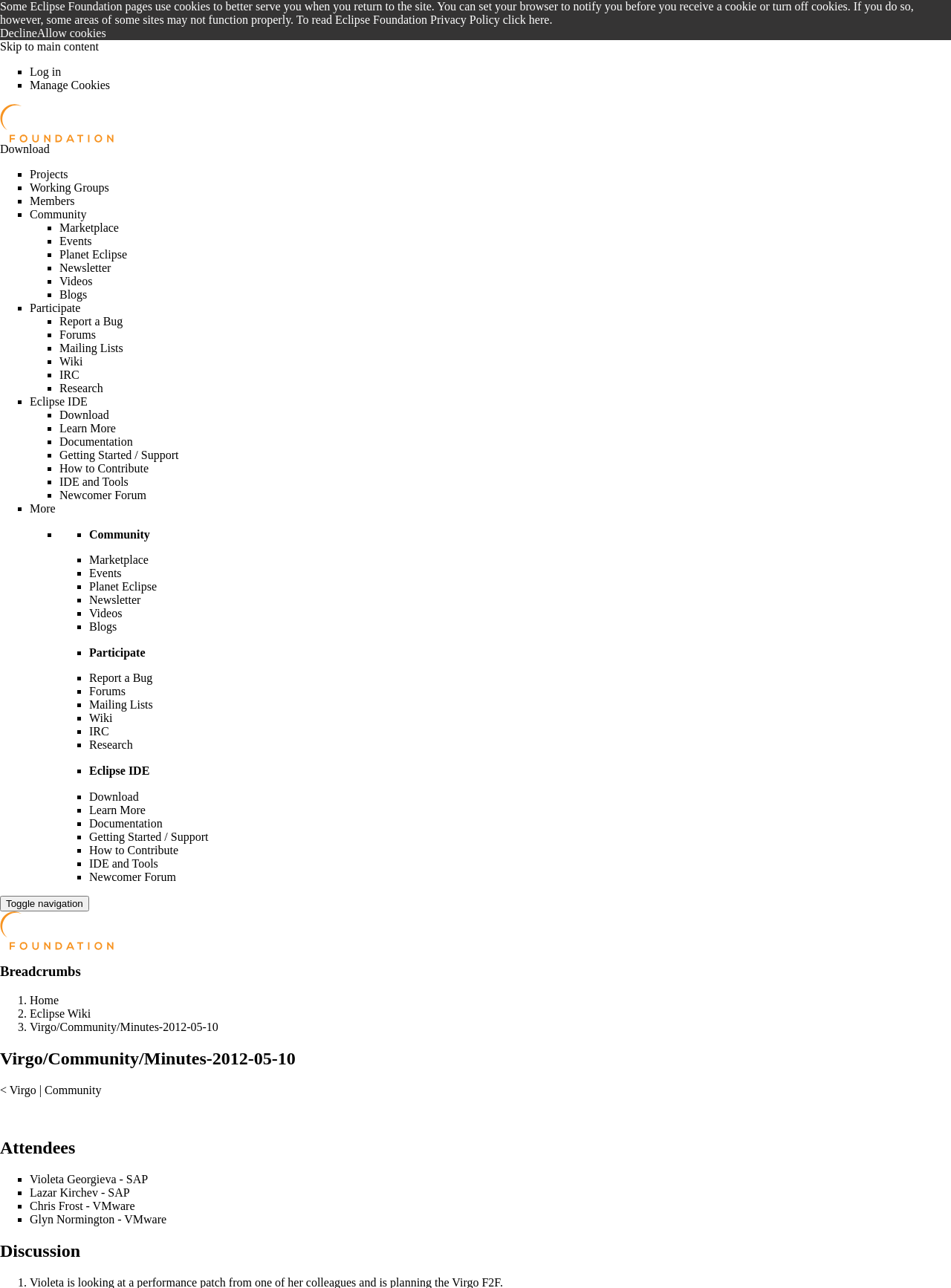Determine the bounding box coordinates of the clickable element necessary to fulfill the instruction: "Click the 'More' button". Provide the coordinates as four float numbers within the 0 to 1 range, i.e., [left, top, right, bottom].

[0.031, 0.39, 0.058, 0.4]